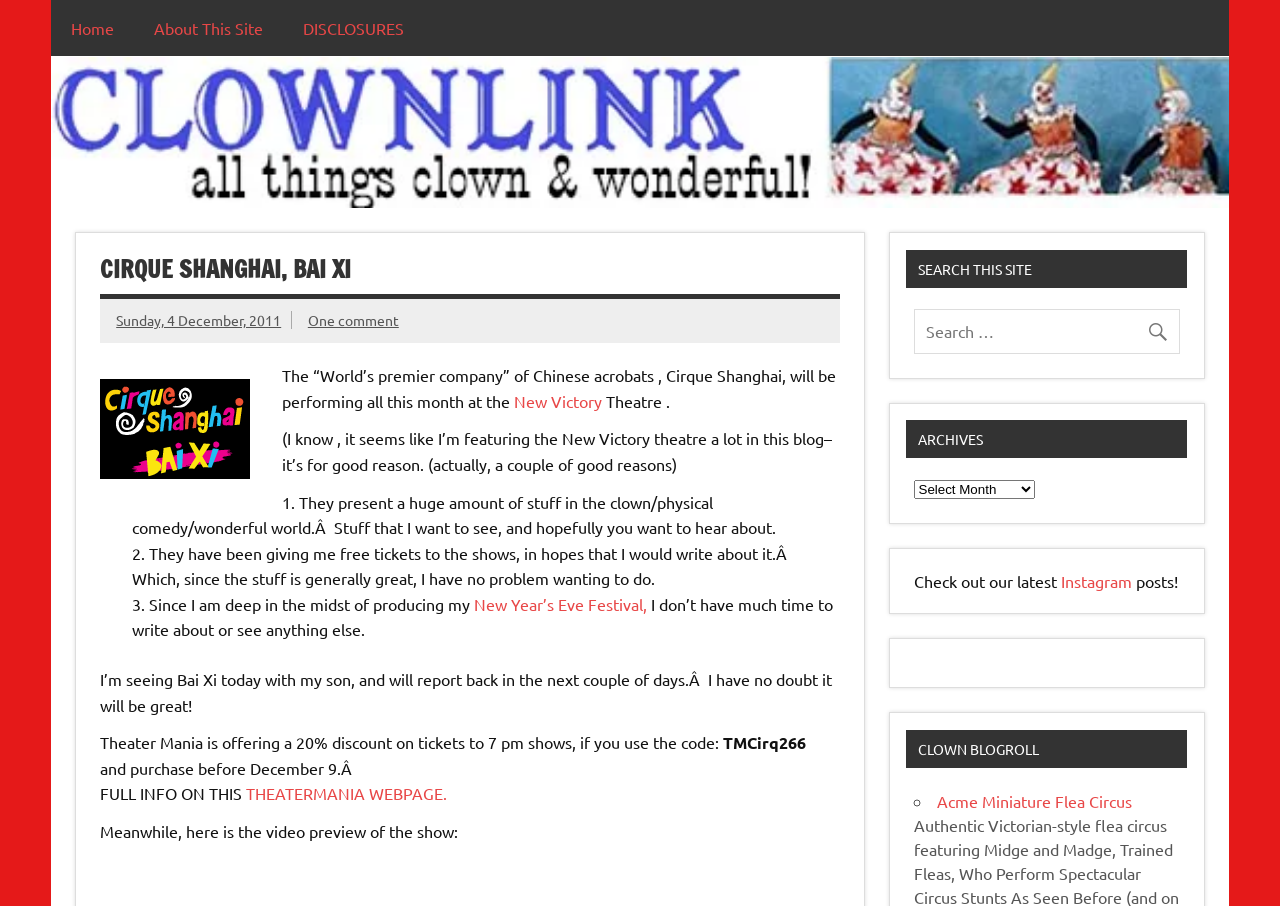Explain the features and main sections of the webpage comprehensively.

This webpage is about Cirque Shanghai, a Chinese acrobatic company, and its upcoming performance at the New Victory Theatre. At the top left corner, there are four links: "Home", "About This Site", "DISCLOSURES", and "ClownLink.com", which is also accompanied by an image. Below these links, there is a heading "CIRQUE SHANGHAI, BAI XI" and a link to a specific date, "Sunday, 4 December, 2011". 

To the right of the date link, there is a paragraph of text describing Cirque Shanghai's performance at the New Victory Theatre, with a link to "New Victory" in the middle of the text. Below this paragraph, there are three list items, each starting with a number and describing reasons why the author is featuring the New Victory Theatre. 

Further down, there is a paragraph about the author's plan to see Bai Xi with their son and report back later. Below this, there is information about a 20% discount on tickets to 7 pm shows, with a code and a link to the Theater Mania webpage. 

On the right side of the page, there are three headings: "SEARCH THIS SITE", "ARCHIVES", and "CLOWN BLOGROLL". Under "SEARCH THIS SITE", there is a search box and a button. Under "ARCHIVES", there is a dropdown menu. Under "CLOWN BLOGROLL", there is a list of links to other clown-related websites, including Acme Miniature Flea Circus. 

At the bottom of the page, there is a heading "Check out our latest Instagram posts!" with a link to Instagram, and a video preview of the show.